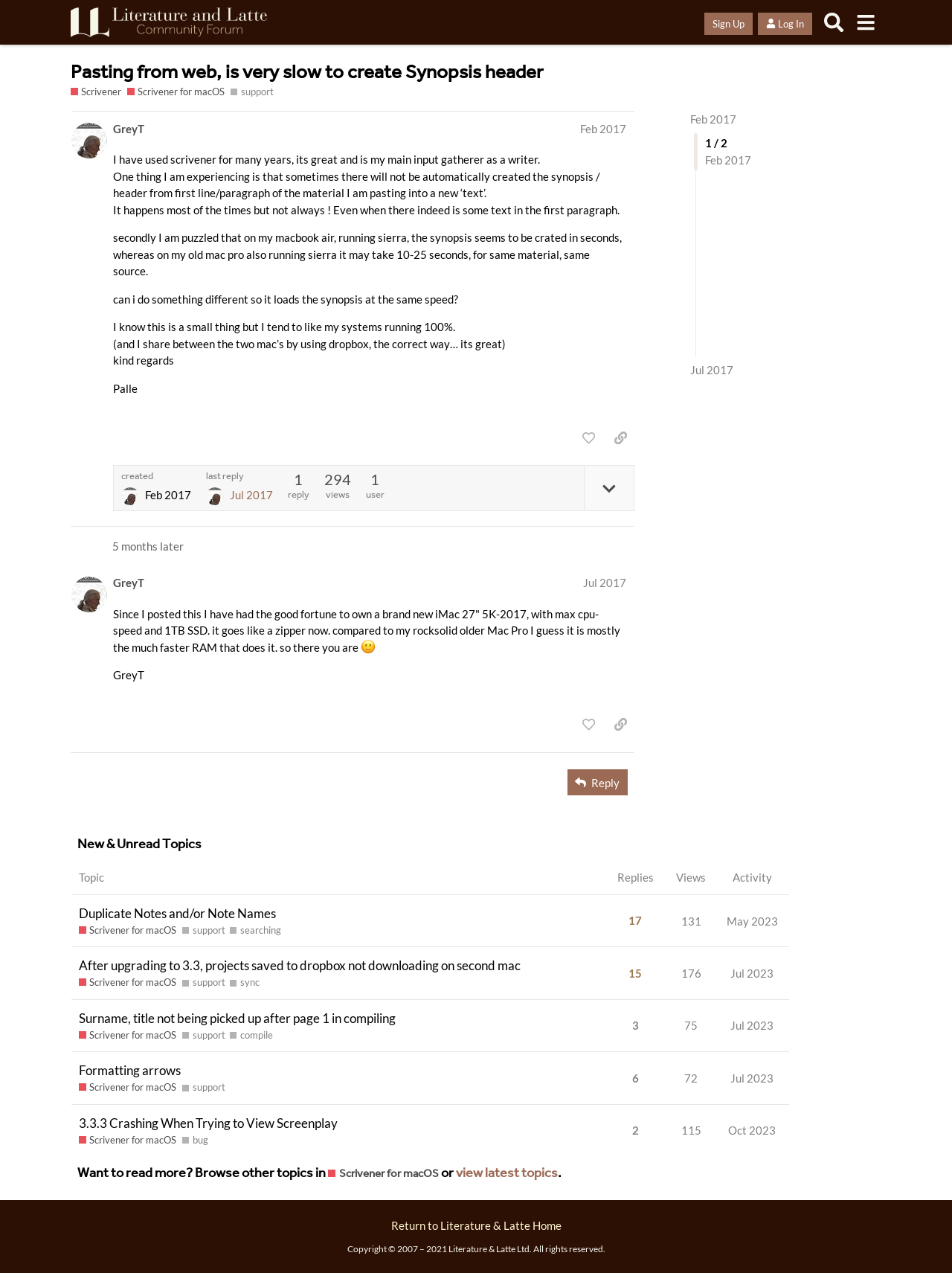Identify the bounding box coordinates of the clickable region required to complete the instruction: "Enter your name in the input field". The coordinates should be given as four float numbers within the range of 0 and 1, i.e., [left, top, right, bottom].

None